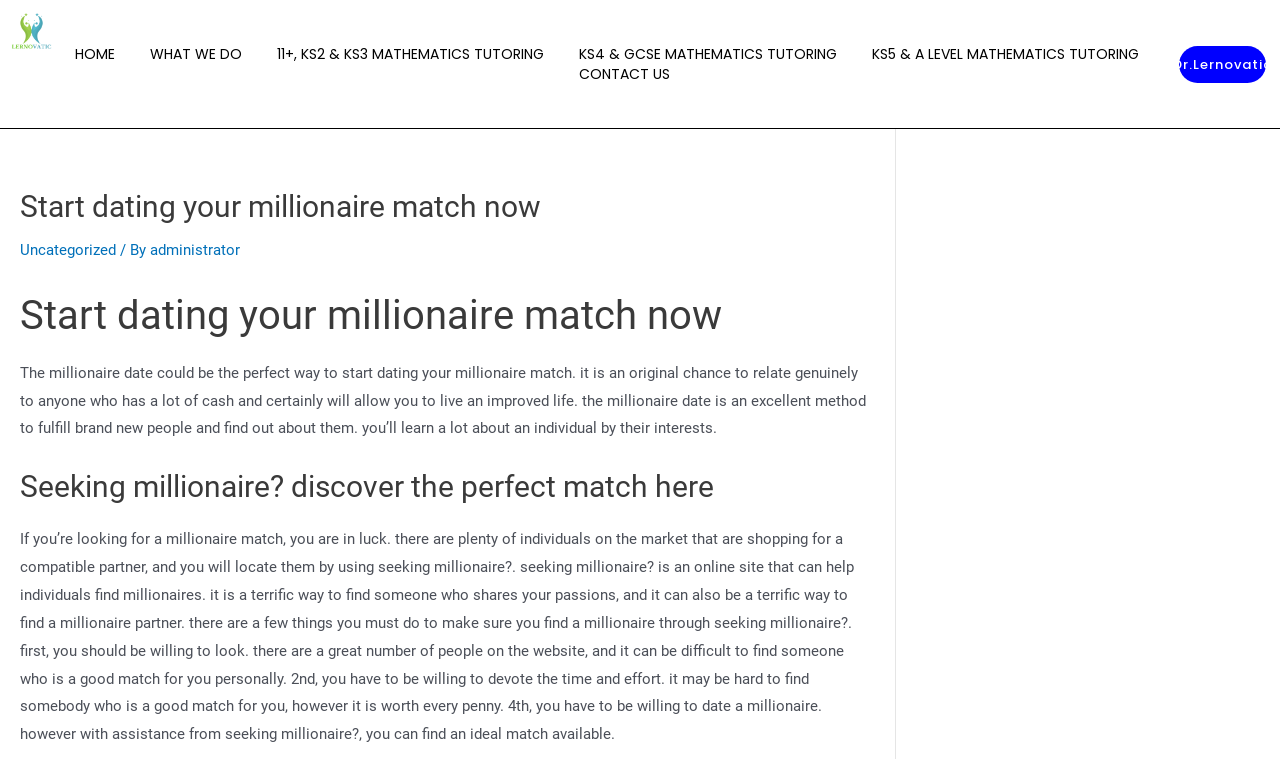Identify and extract the heading text of the webpage.

Start dating your millionaire match now